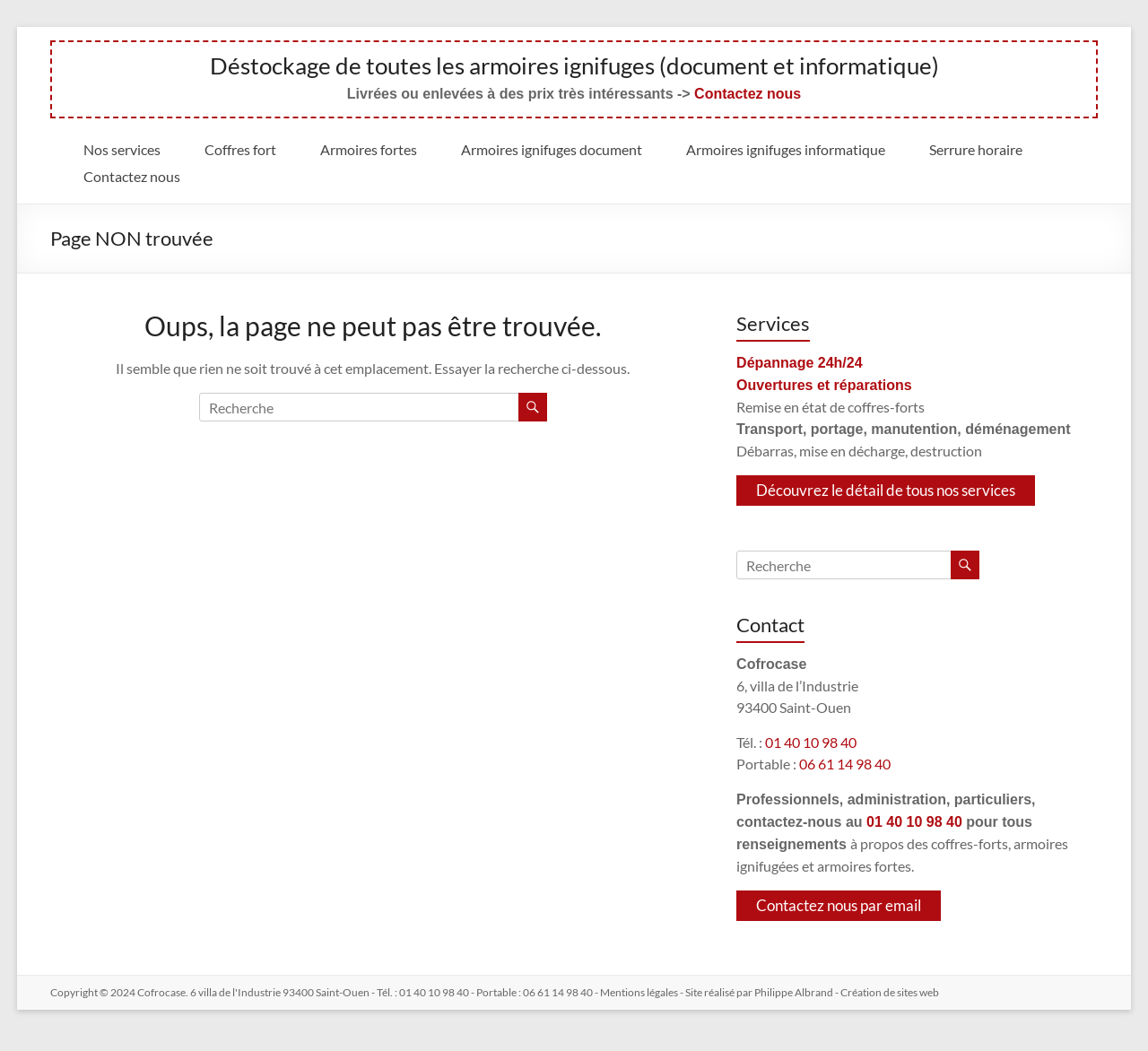Find the bounding box coordinates of the element to click in order to complete this instruction: "Learn more about our services". The bounding box coordinates must be four float numbers between 0 and 1, denoted as [left, top, right, bottom].

[0.641, 0.452, 0.902, 0.481]